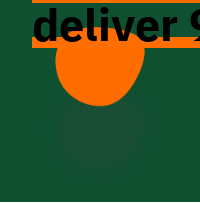What is the color of the bold text?
Answer the question with a single word or phrase, referring to the image.

black